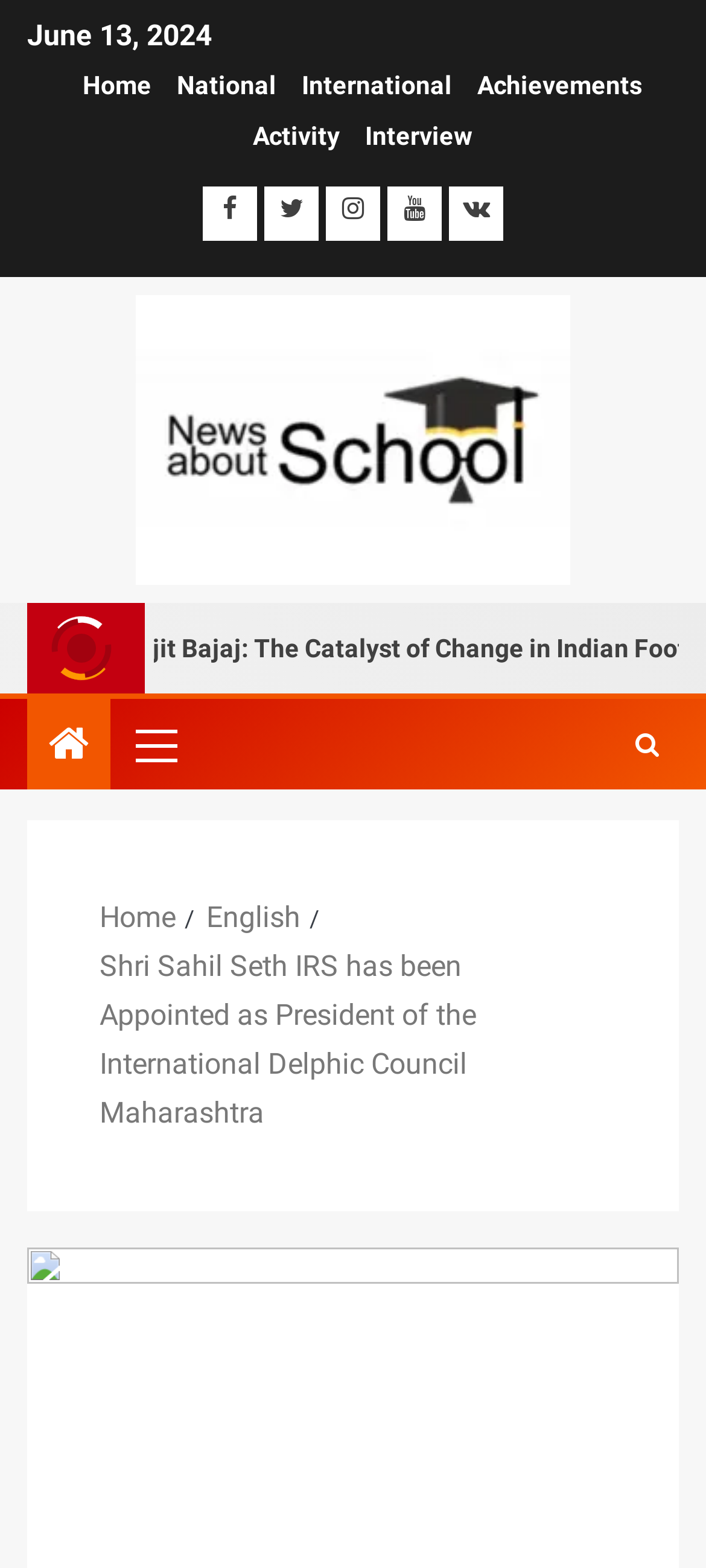Can you pinpoint the bounding box coordinates for the clickable element required for this instruction: "Click on Home"? The coordinates should be four float numbers between 0 and 1, i.e., [left, top, right, bottom].

[0.117, 0.045, 0.214, 0.064]